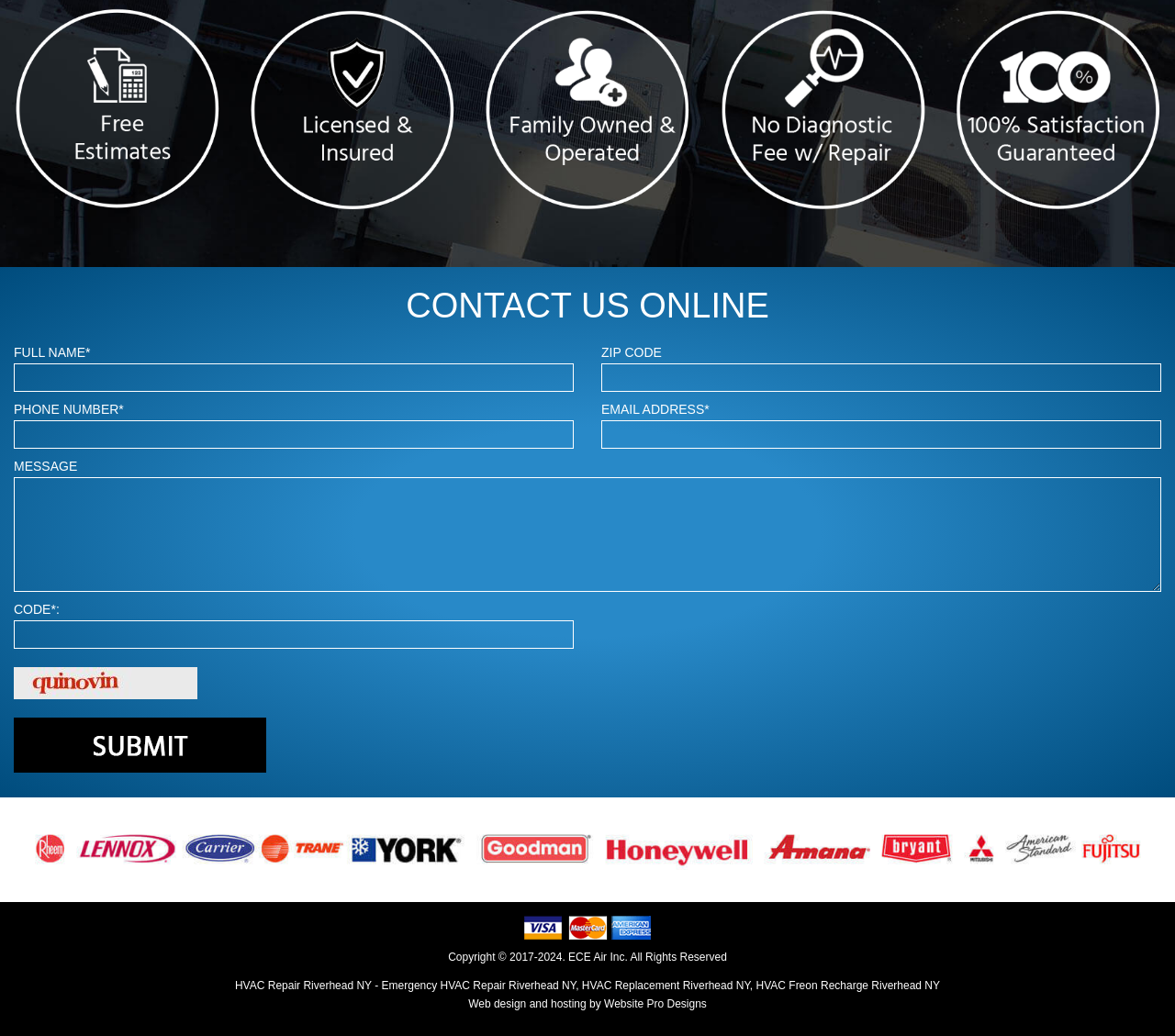Given the element description Website Pro Designs, predict the bounding box coordinates for the UI element in the webpage screenshot. The format should be (top-left x, top-left y, bottom-right x, bottom-right y), and the values should be between 0 and 1.

[0.514, 0.962, 0.601, 0.975]